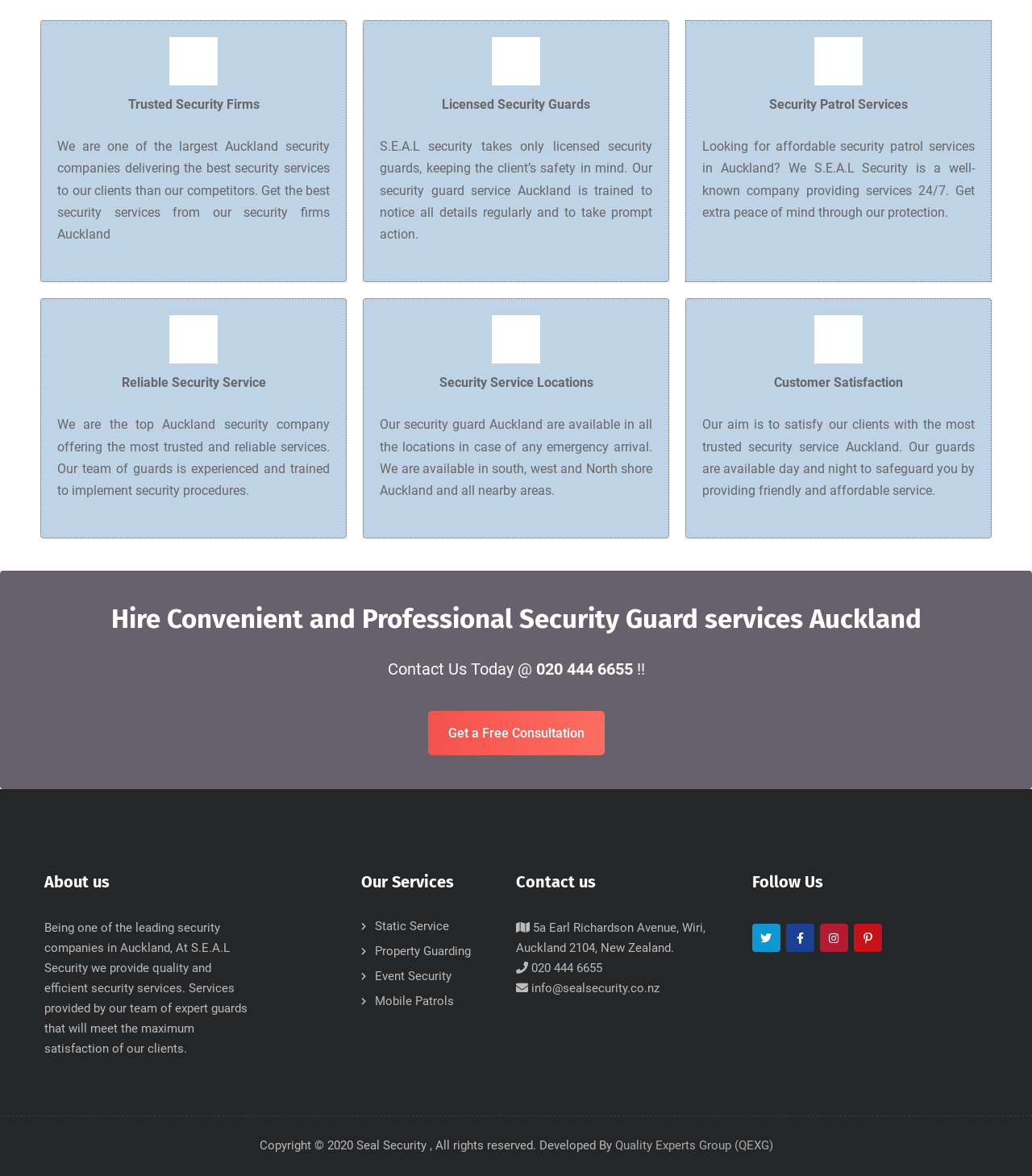Locate the bounding box coordinates of the clickable element to fulfill the following instruction: "Click the 'Get a Free Consultation' button". Provide the coordinates as four float numbers between 0 and 1 in the format [left, top, right, bottom].

[0.414, 0.605, 0.586, 0.642]